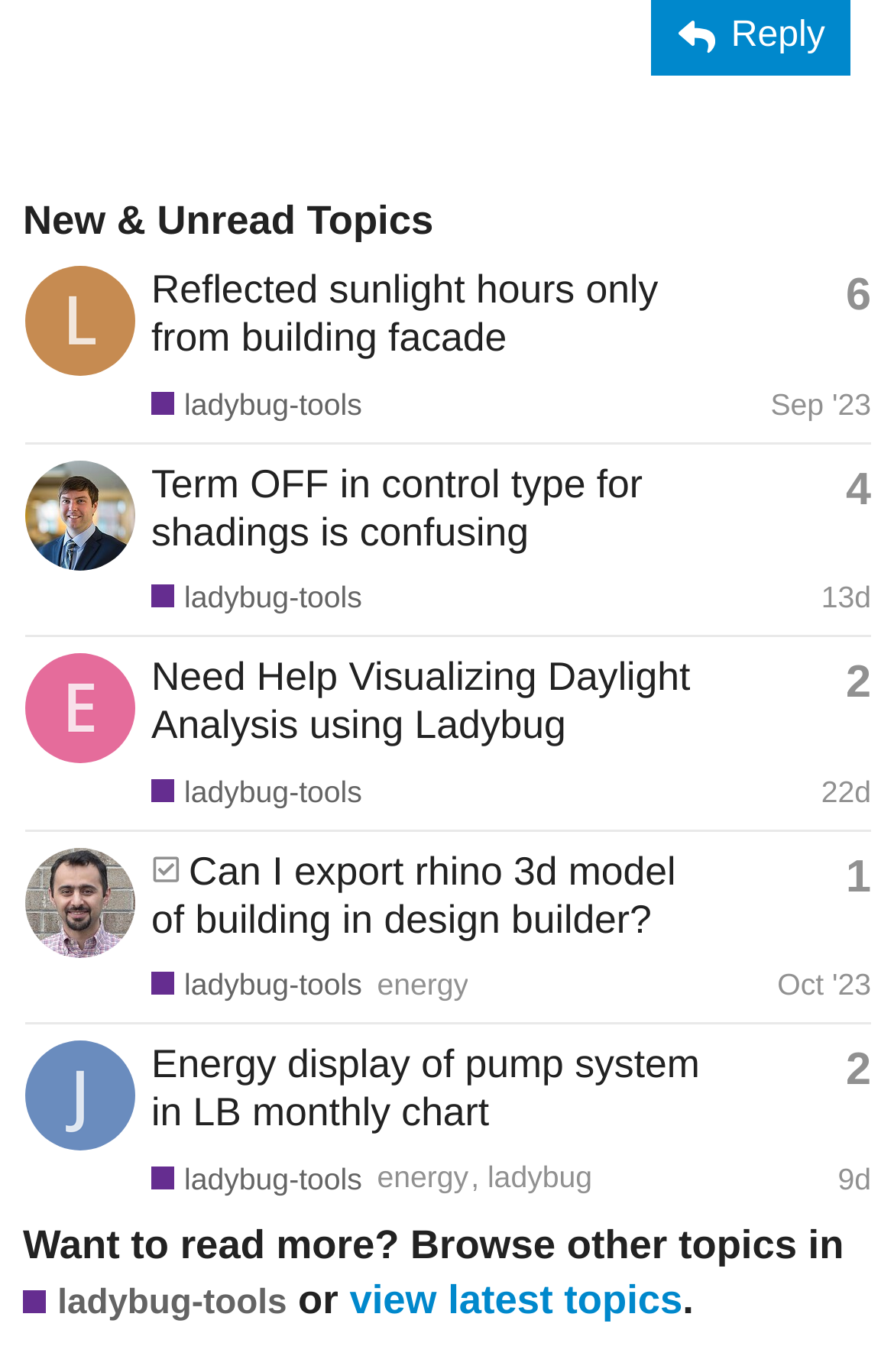Please identify the bounding box coordinates of the element that needs to be clicked to perform the following instruction: "View topic about Reflected sunlight hours only from building facade".

[0.169, 0.195, 0.736, 0.263]